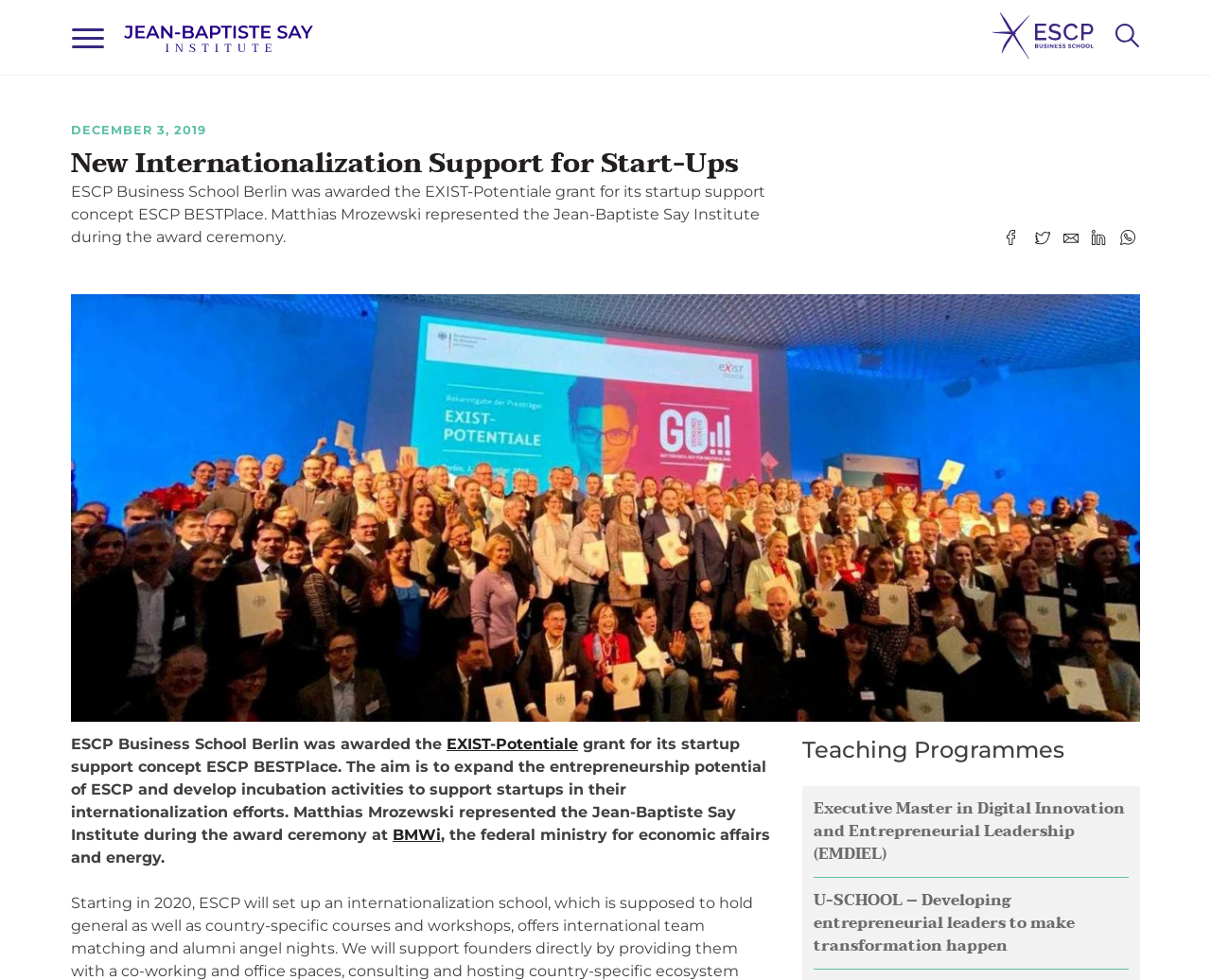Give a short answer using one word or phrase for the question:
How many social media sharing links are available?

5